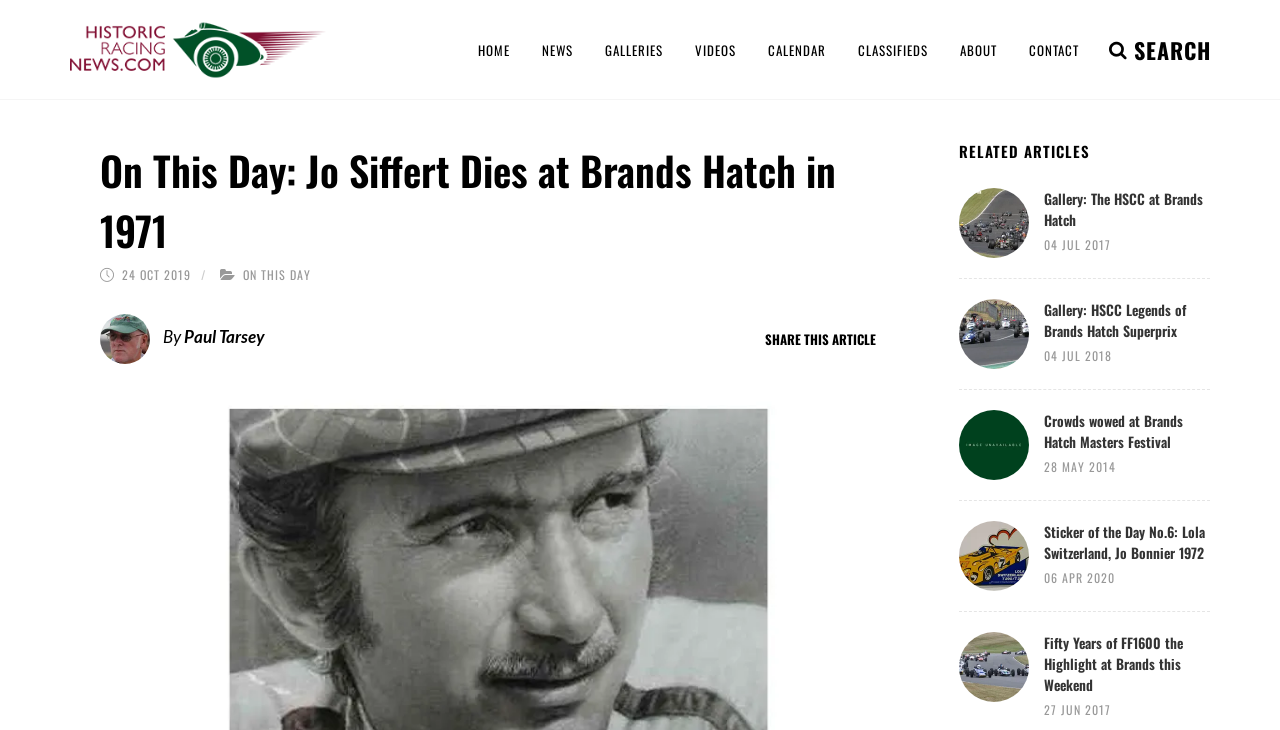Locate the bounding box coordinates of the area that needs to be clicked to fulfill the following instruction: "Read about how to fix Bosch dishwasher E24 error". The coordinates should be in the format of four float numbers between 0 and 1, namely [left, top, right, bottom].

None